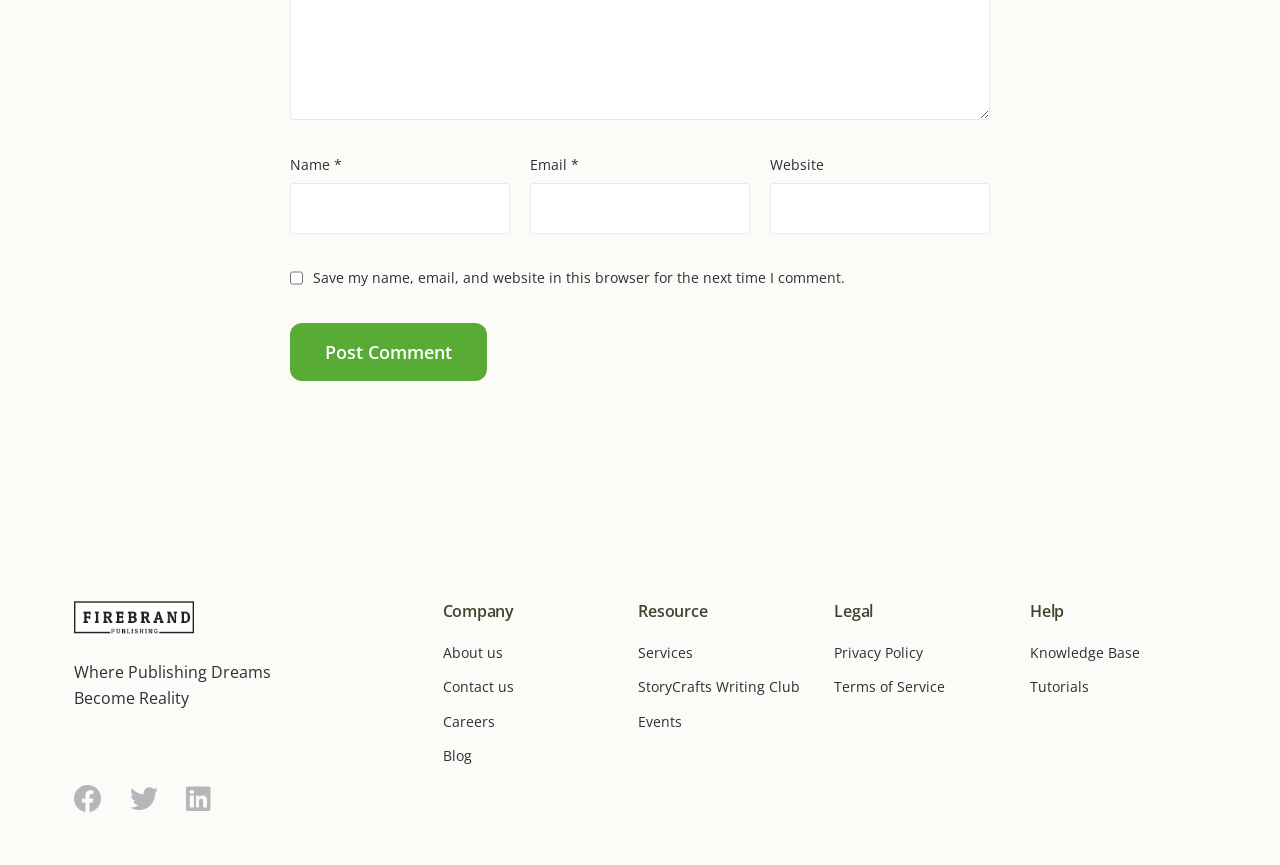Given the element description: "alt="album cover"", predict the bounding box coordinates of the UI element it refers to, using four float numbers between 0 and 1, i.e., [left, top, right, bottom].

None